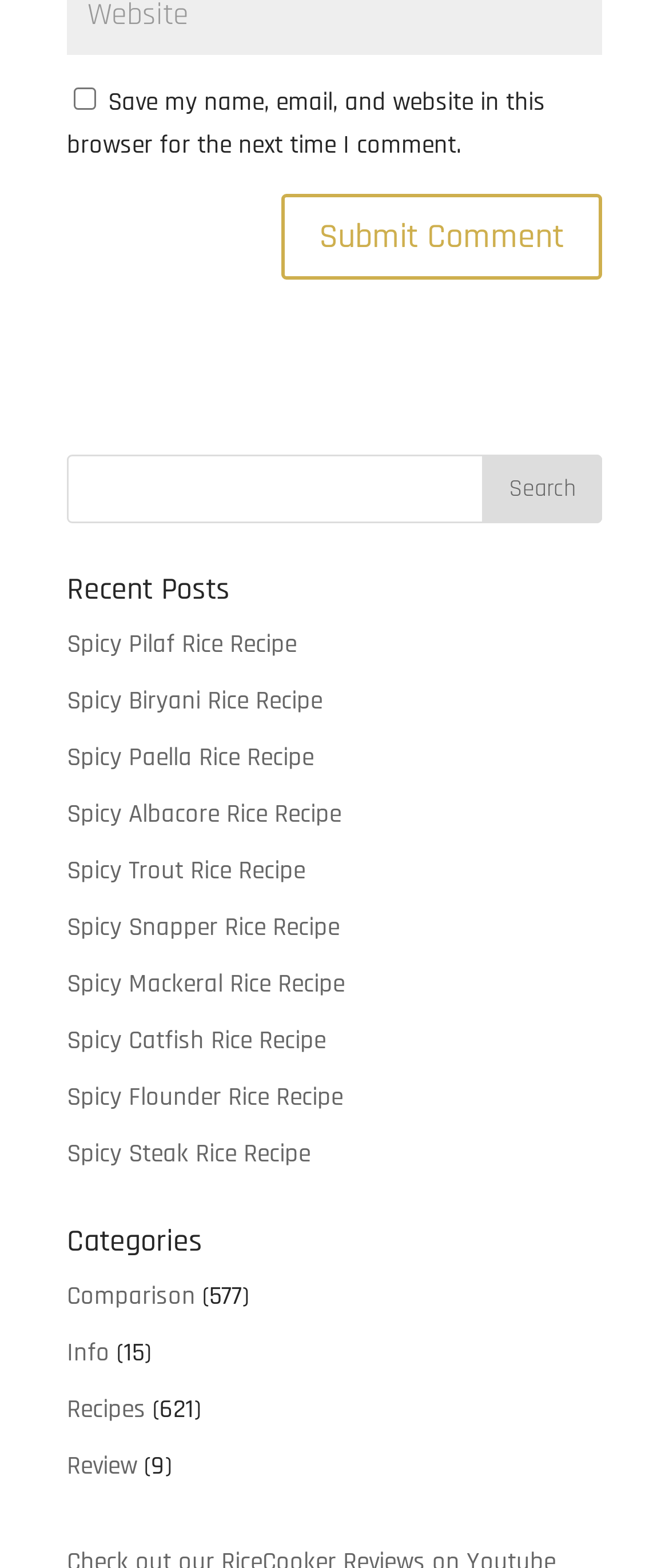What is the category that 'Spicy Steak Rice Recipe' belongs to?
Please provide a comprehensive answer based on the contents of the image.

The link 'Spicy Steak Rice Recipe' is located under the 'Recent Posts' heading, but it is also likely related to a category. By looking at the links under the 'Categories' heading, we can see that 'Recipes' is one of the categories, and 'Spicy Steak Rice Recipe' is likely a recipe, so it belongs to the 'Recipes' category.